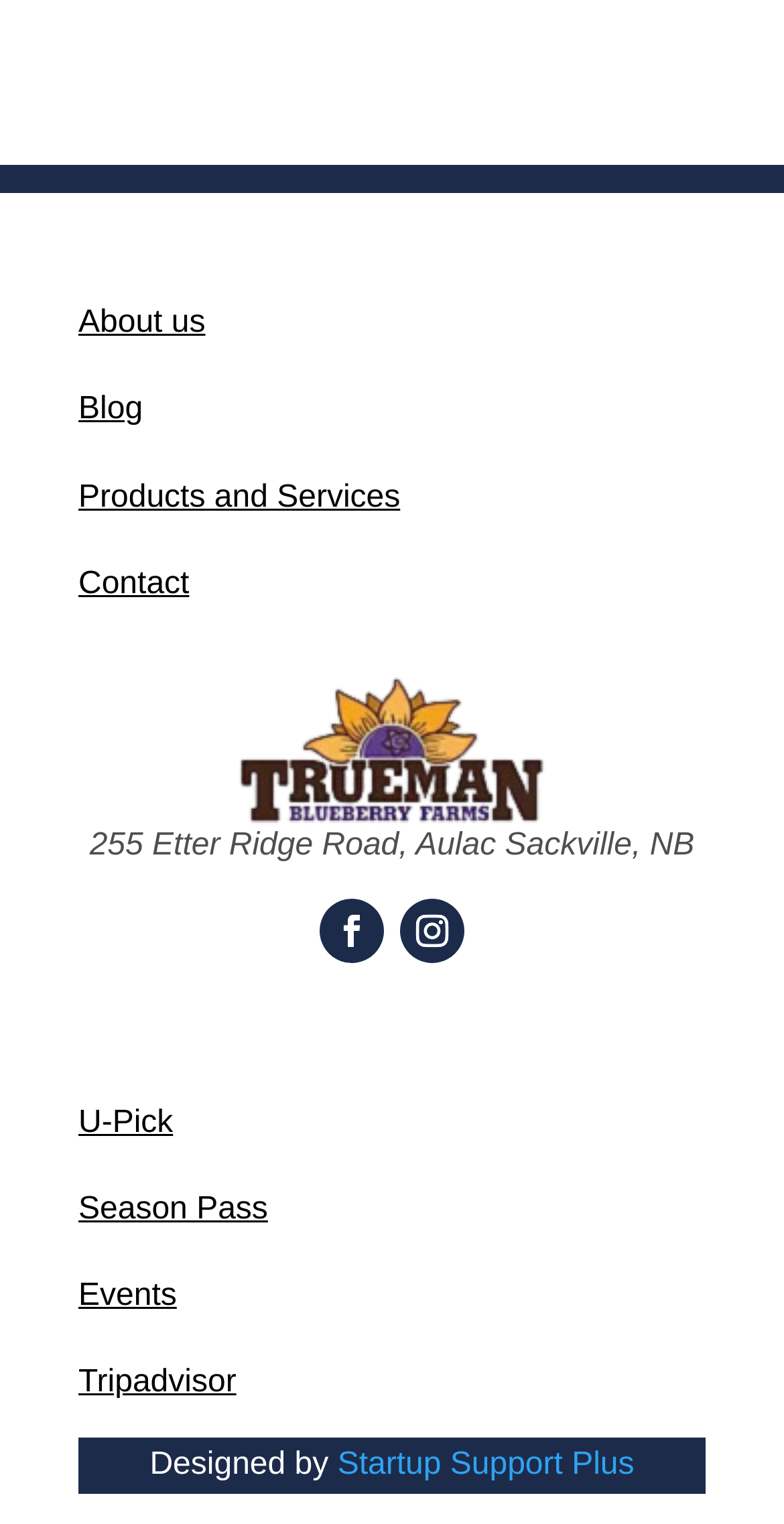What is the address of the company?
Look at the screenshot and respond with one word or a short phrase.

255 Etter Ridge Road, Aulac Sackville, NB